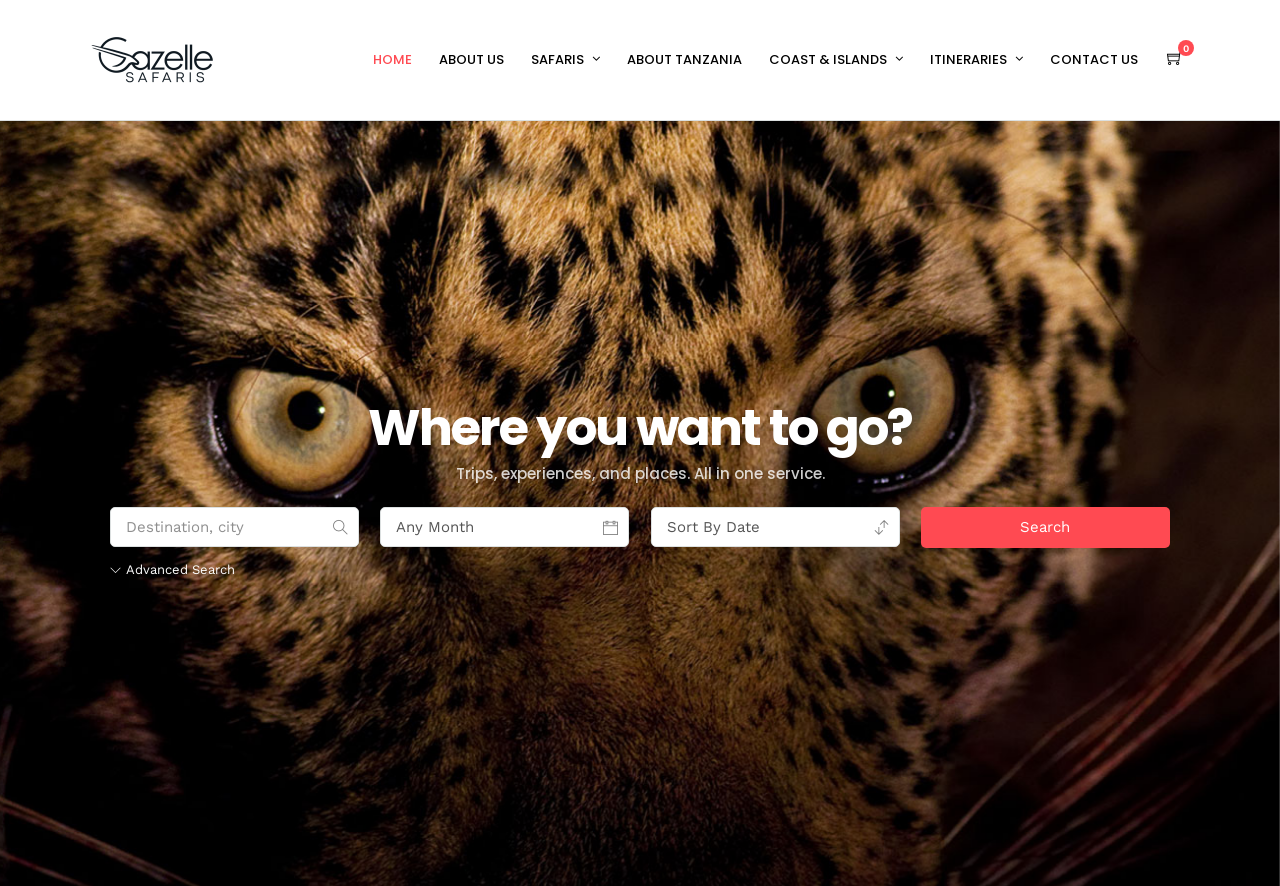How many national parks are listed?
Offer a detailed and exhaustive answer to the question.

After carefully examining the links provided in the webpage, I counted a total of 10 national parks listed, including Ruaha National Park, Selous Game Reserve, and Tarangire National Park, among others.